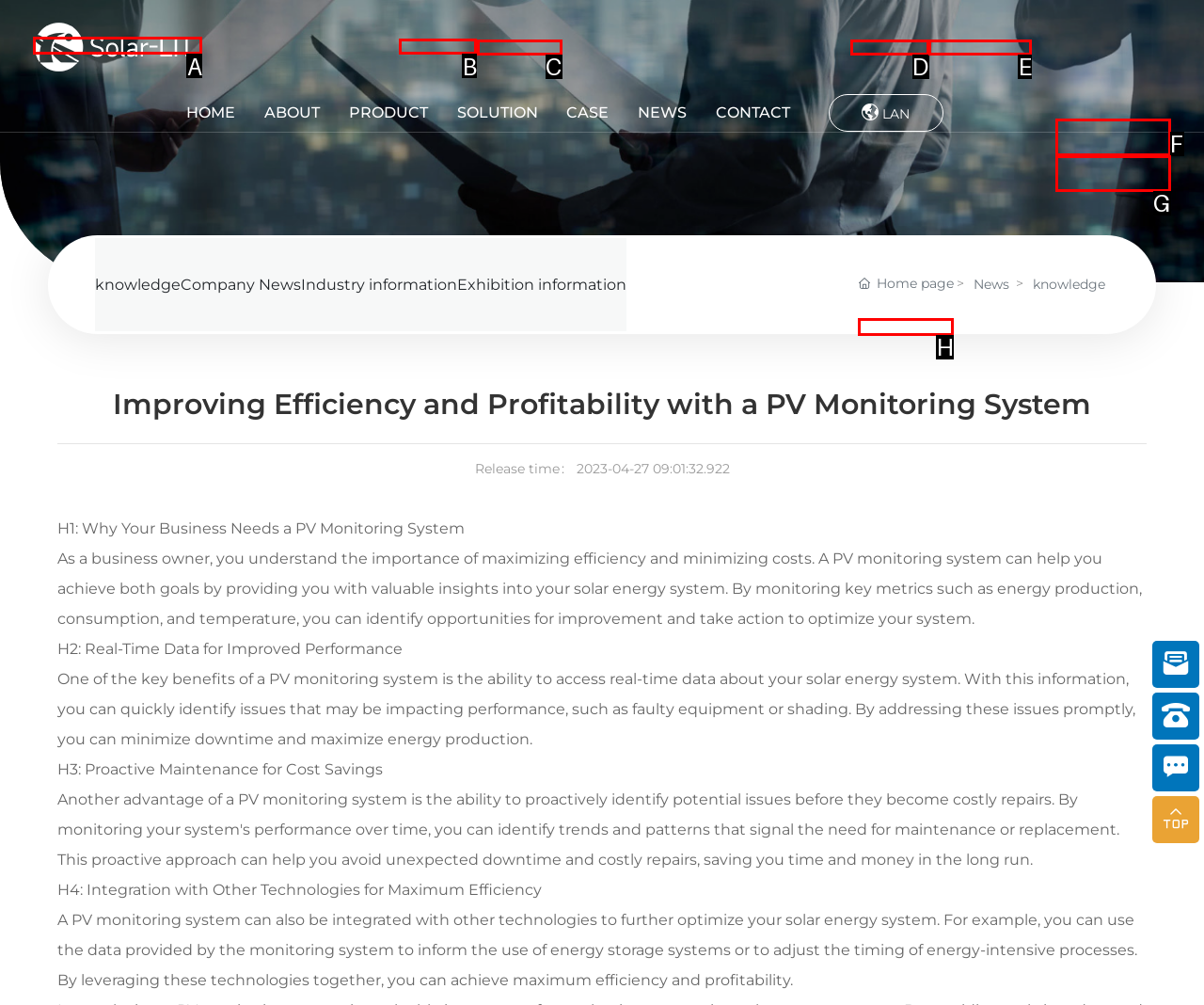Which UI element's letter should be clicked to achieve the task: Click the HOME link
Provide the letter of the correct choice directly.

B